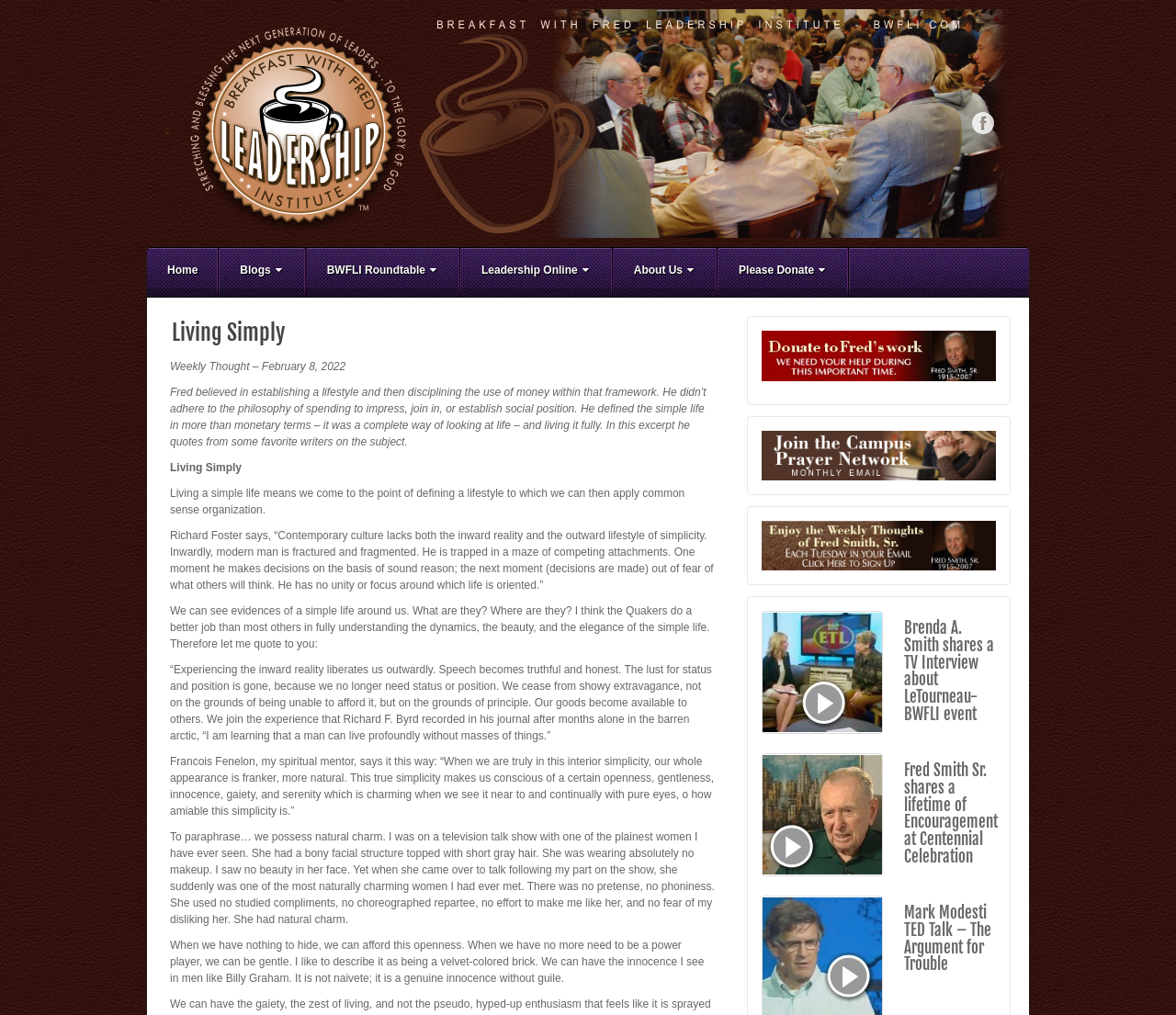Could you indicate the bounding box coordinates of the region to click in order to complete this instruction: "Watch the 'Brenda A. Smith shares a TV Interview about LeTourneau-BWFLI event'".

[0.769, 0.608, 0.846, 0.714]